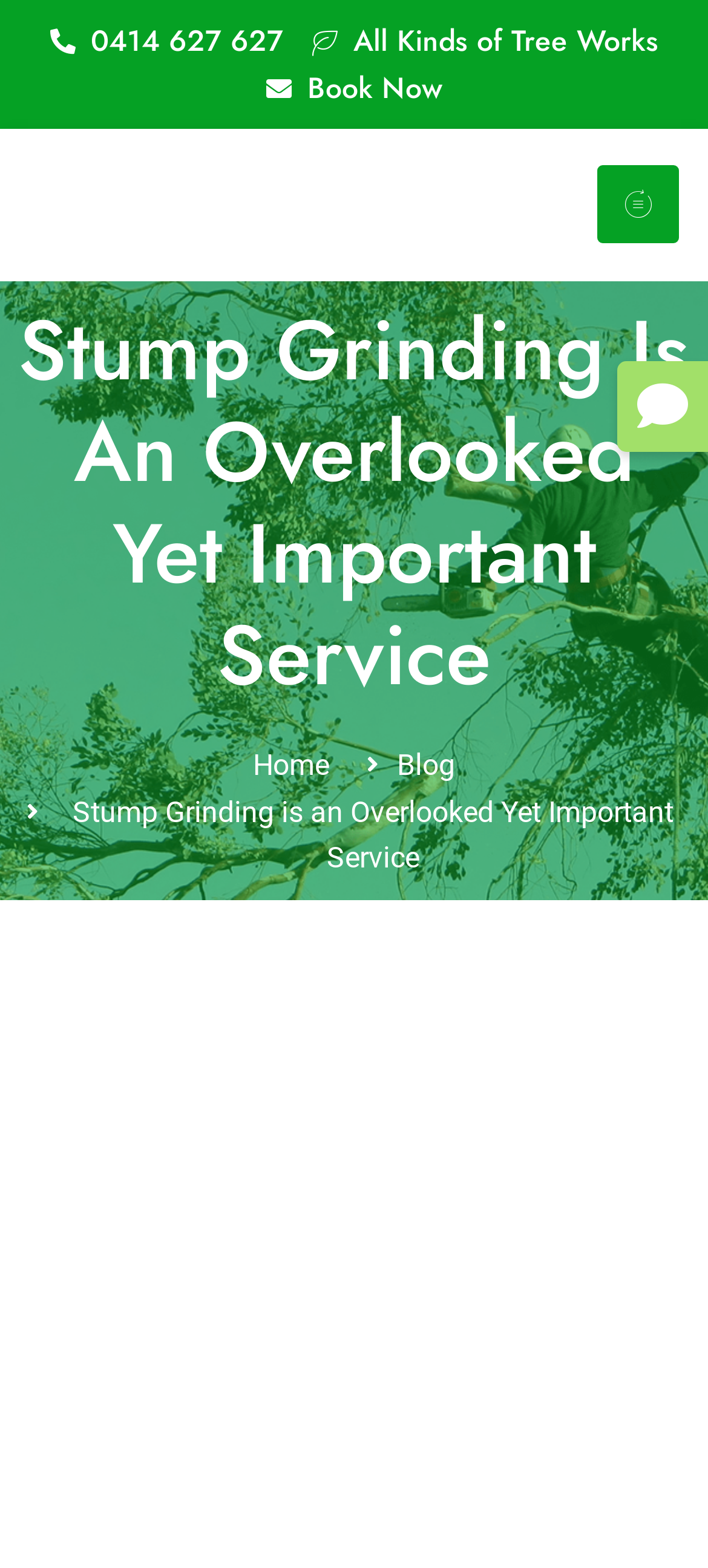Please identify the primary heading on the webpage and return its text.

Stump Grinding Is An Overlooked Yet Important Service